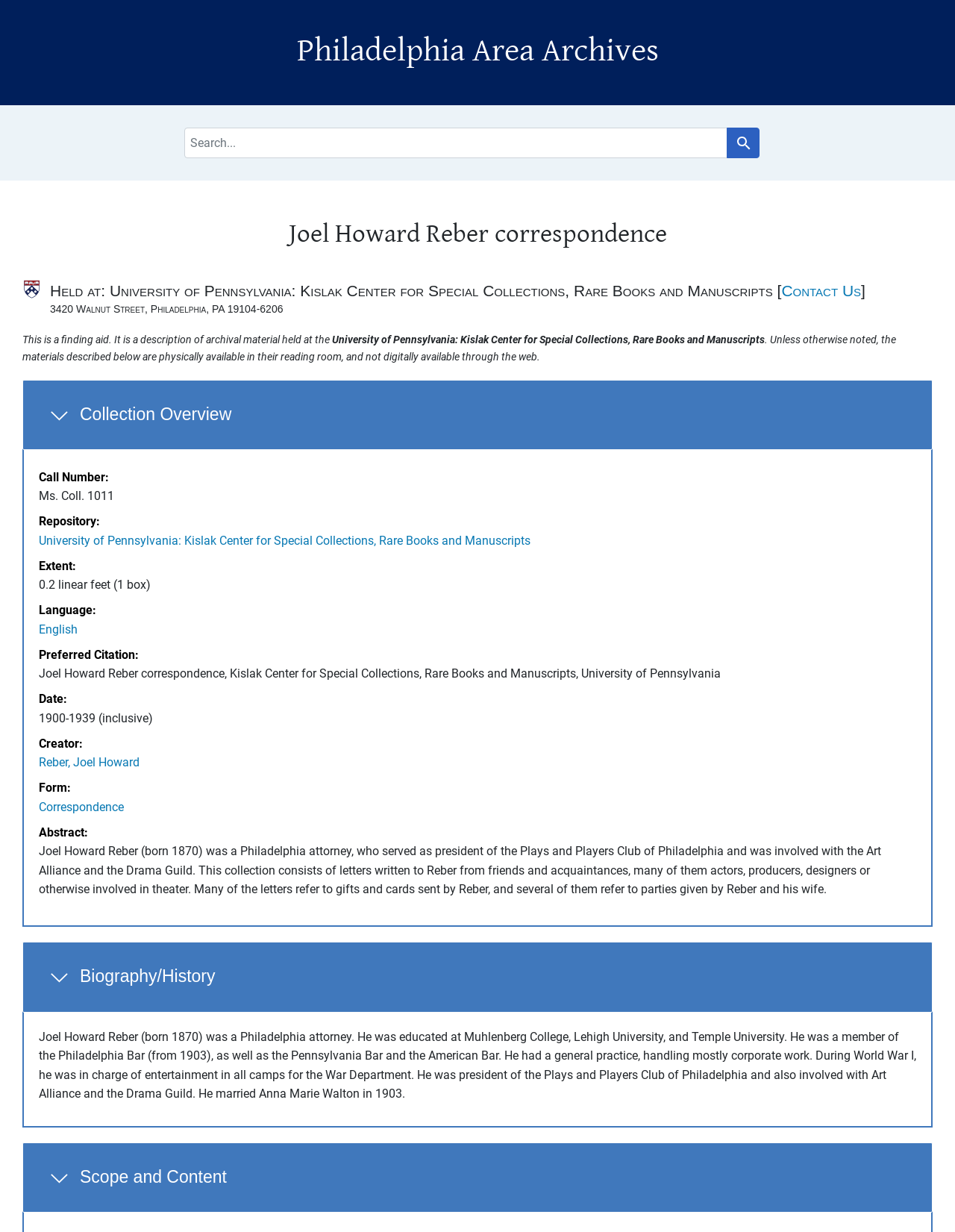What is the name of the archive?
Please give a detailed answer to the question using the information shown in the image.

I found the answer by looking at the heading element with the text 'Philadelphia Area Archives' which is located at the top of the webpage.